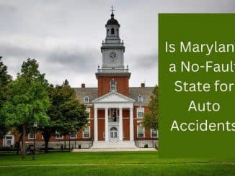List and describe all the prominent features within the image.

The image presents a historical building, likely a courthouse or university hall, set against a cloudy sky. In the foreground, lush green trees frame the structure, emphasizing its classic architectural features, including a prominent clock tower. Overlaid on the right side of the image is a bold, green rectangle containing the question: "Is Maryland a No-Fault State for Auto Accidents?" This suggests a focus on Maryland's auto accident laws, inviting viewers to explore legal insights into the no-fault state system, which may impact how insurance claims and liabilities are handled in the event of accidents. The juxtaposition of the serene, scholarly environment with the urgent legal question sets a thoughtful context for ongoing discussions about personal injury and auto accident laws in Maryland.